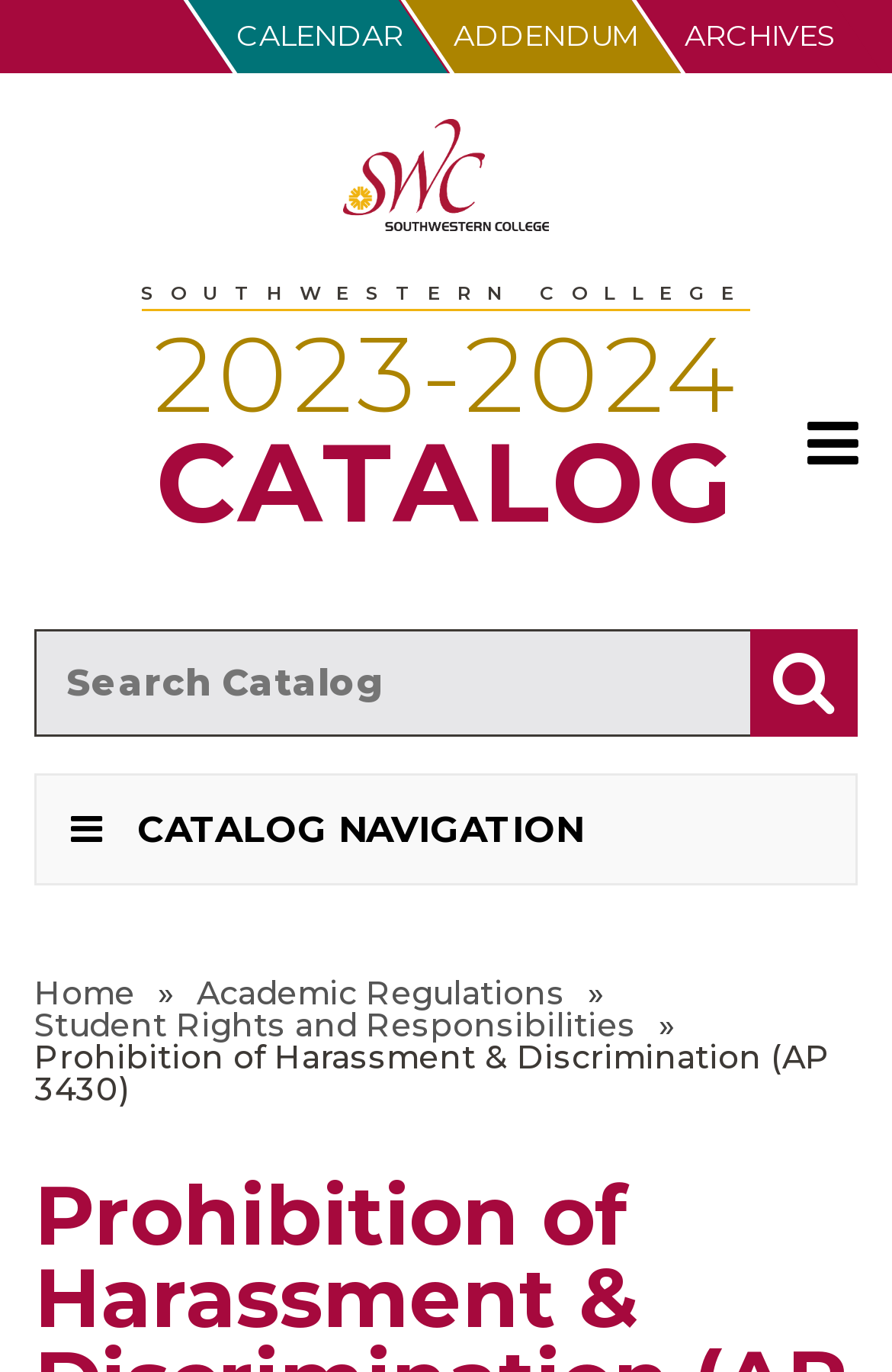Highlight the bounding box coordinates of the element that should be clicked to carry out the following instruction: "Toggle the menu". The coordinates must be given as four float numbers ranging from 0 to 1, i.e., [left, top, right, bottom].

[0.867, 0.284, 1.0, 0.361]